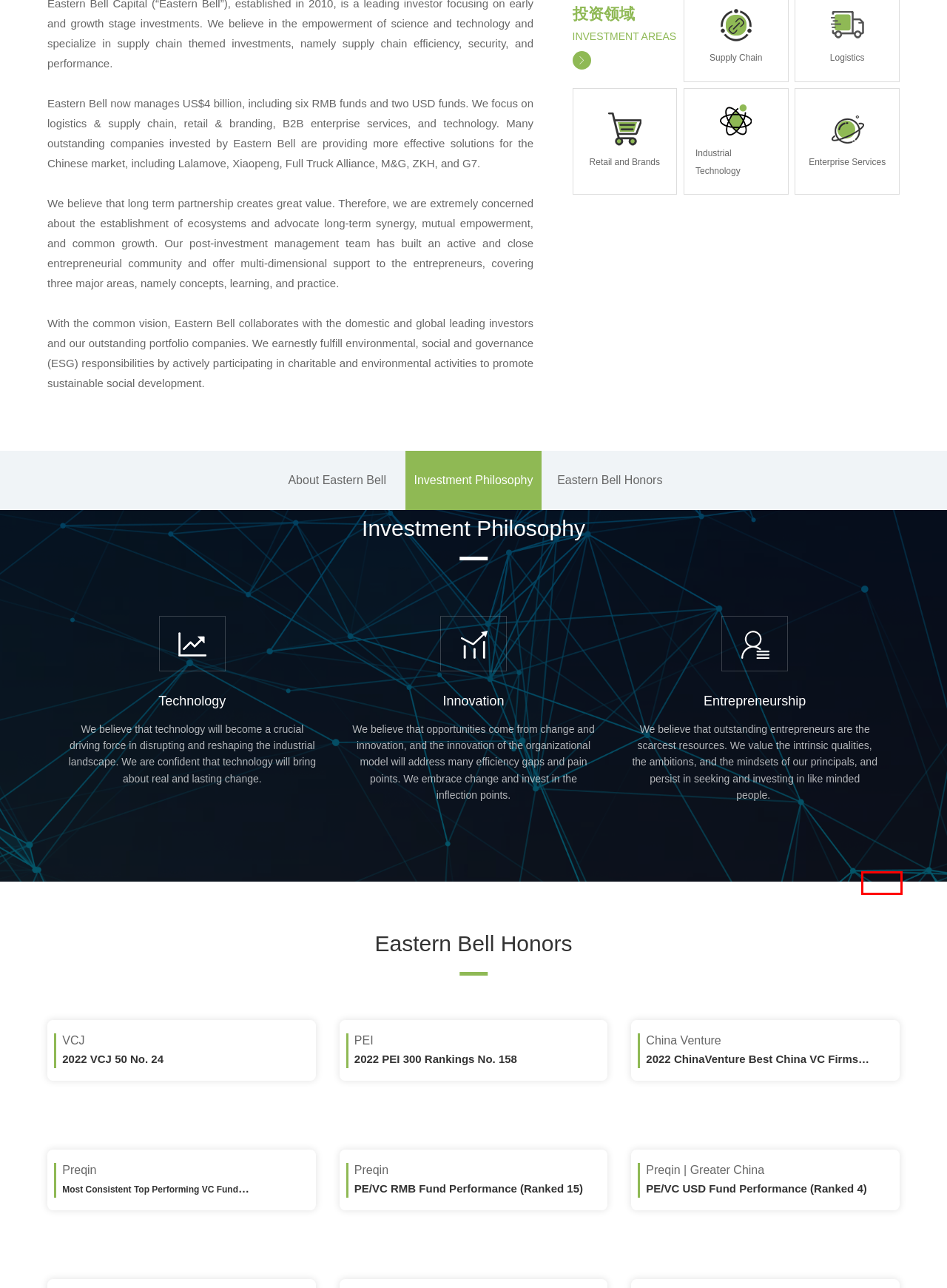Examine the screenshot of a webpage with a red bounding box around a UI element. Select the most accurate webpage description that corresponds to the new page after clicking the highlighted element. Here are the choices:
A. Eastern Bell-钟鼎（上海）创业投资管理有限公司
B. 联系我们-钟鼎（上海）创业投资管理有限公司
C. 钟鼎资本—Eastern bell Capital
D. Eastern Bell Capital (Shanghai)-钟鼎（上海）创业投资管理有限公司
E. 团队介绍-钟鼎（上海）创业投资管理有限公司
F. Eastern Bell Capital (Shanghai)
G. 博采网络-全网价值营销服务商
H. Portfolio-钟鼎（上海）创业投资管理有限公司

G